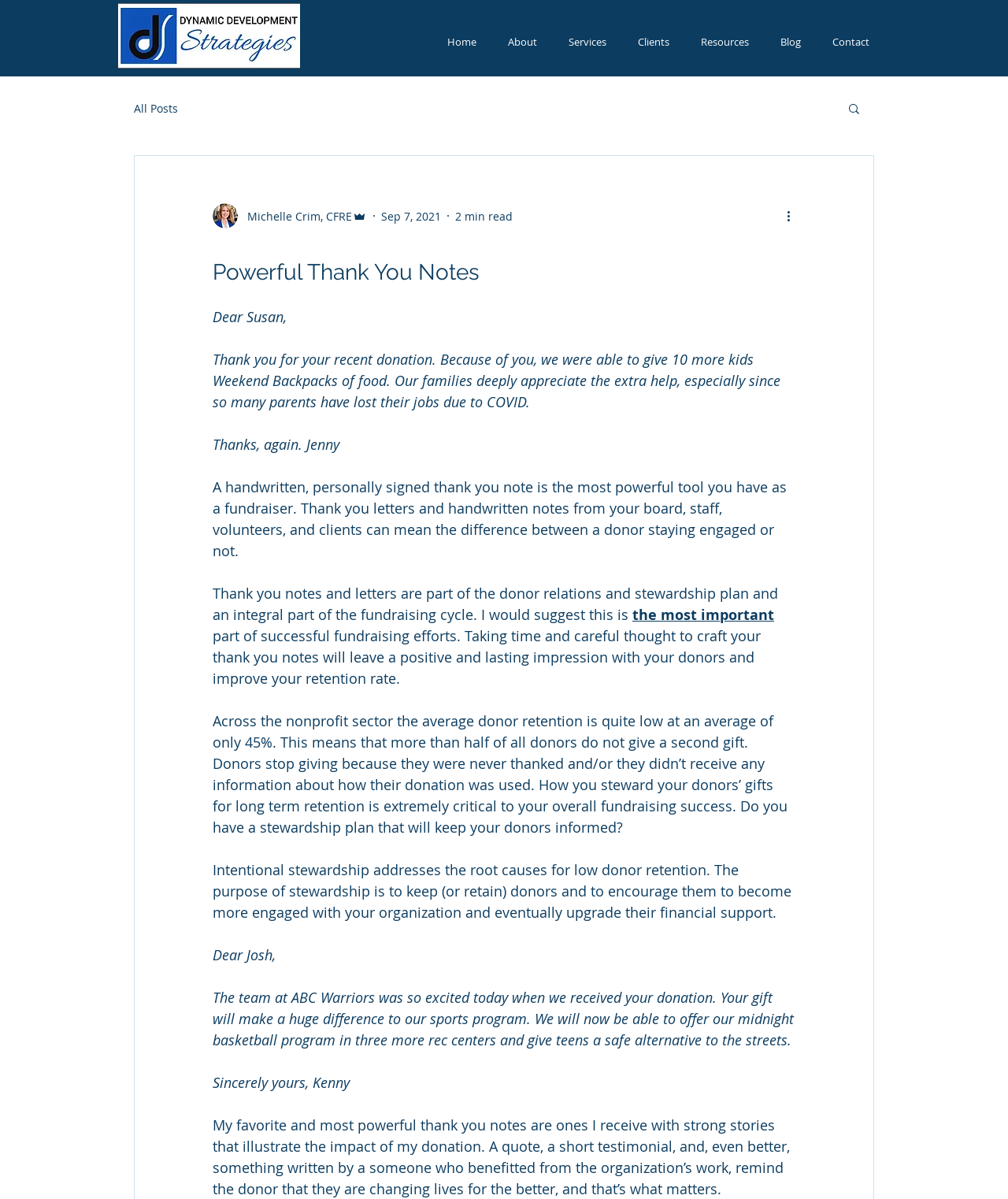Answer the following query with a single word or phrase:
What is the purpose of stewardship in fundraising?

To keep donors informed and encourage them to become more engaged